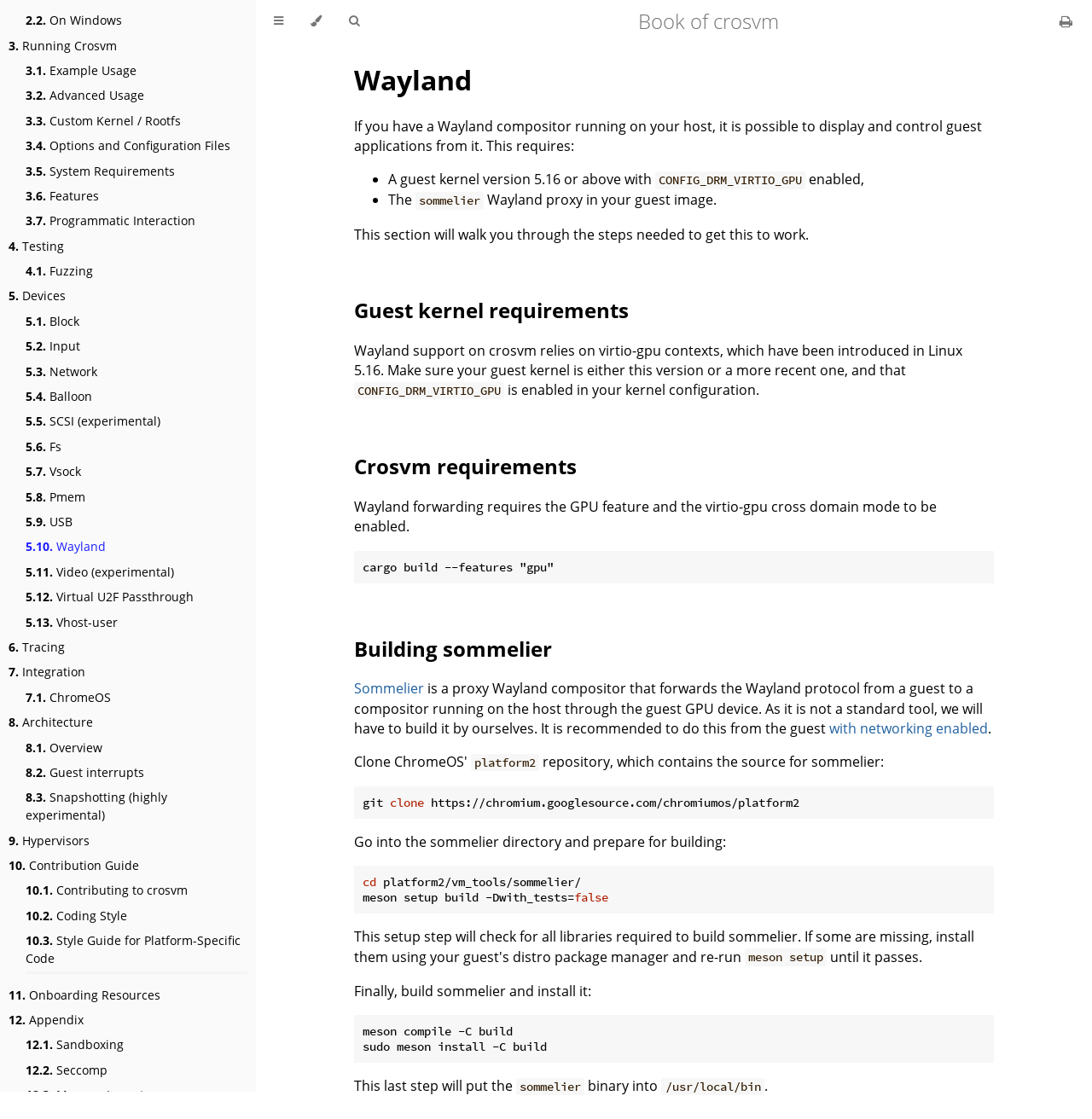What is the purpose of sommelier?
Observe the image and answer the question with a one-word or short phrase response.

Wayland proxy